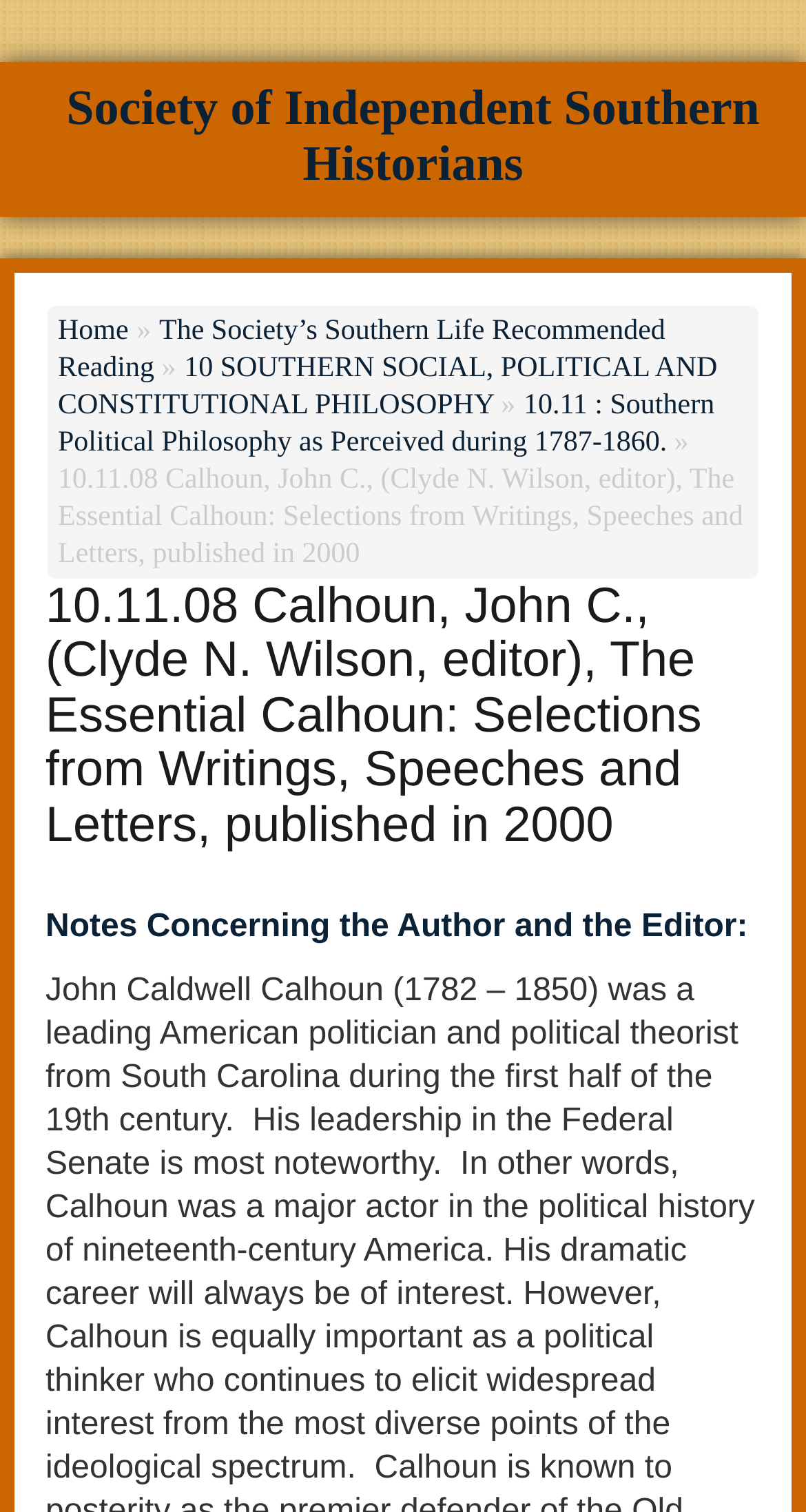Given the description: "e-HIRONIC", determine the bounding box coordinates of the UI element. The coordinates should be formatted as four float numbers between 0 and 1, [left, top, right, bottom].

None